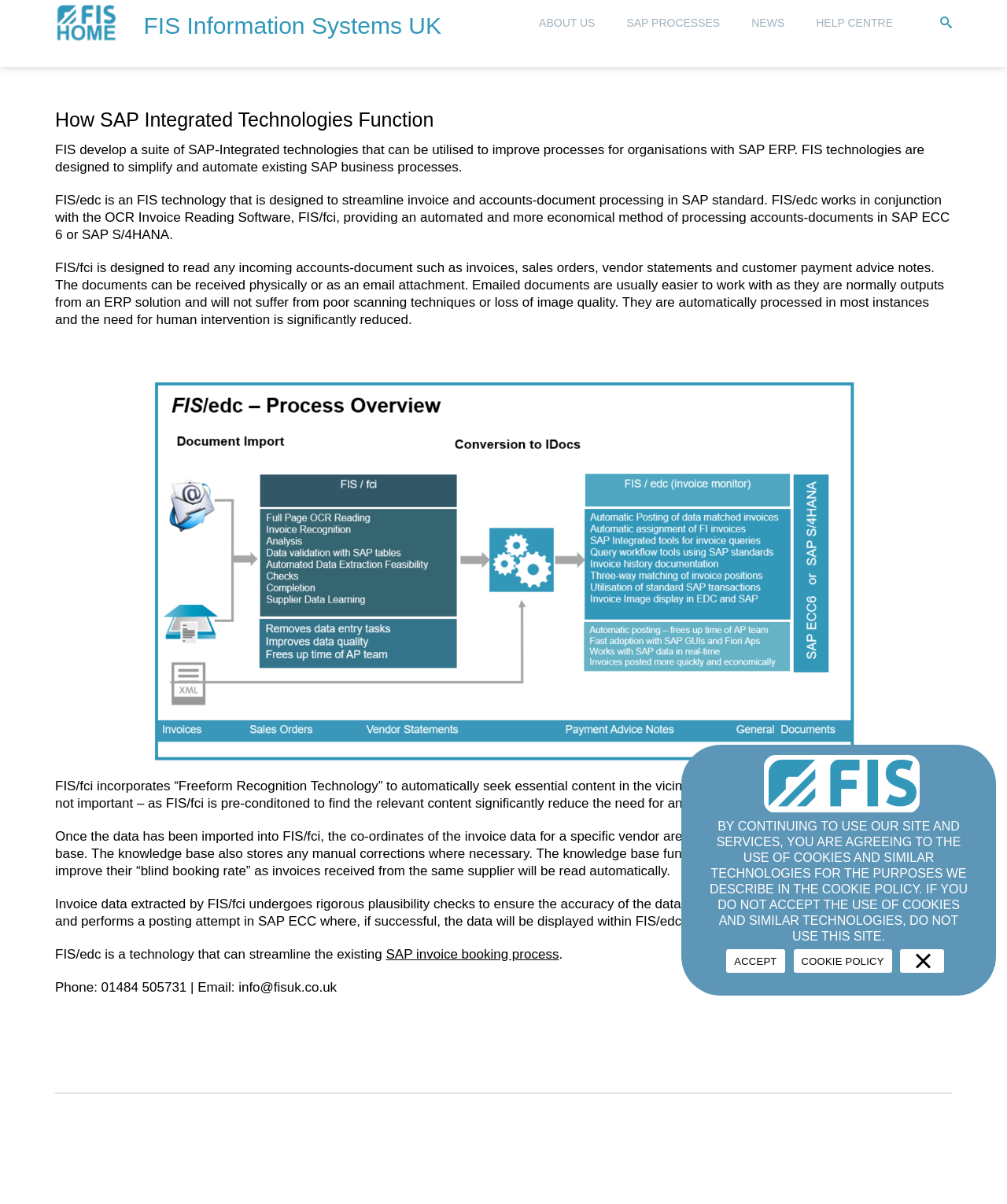Using the provided description Help Centre, find the bounding box coordinates for the UI element. Provide the coordinates in (top-left x, top-left y, bottom-right x, bottom-right y) format, ensuring all values are between 0 and 1.

[0.795, 0.0, 0.902, 0.038]